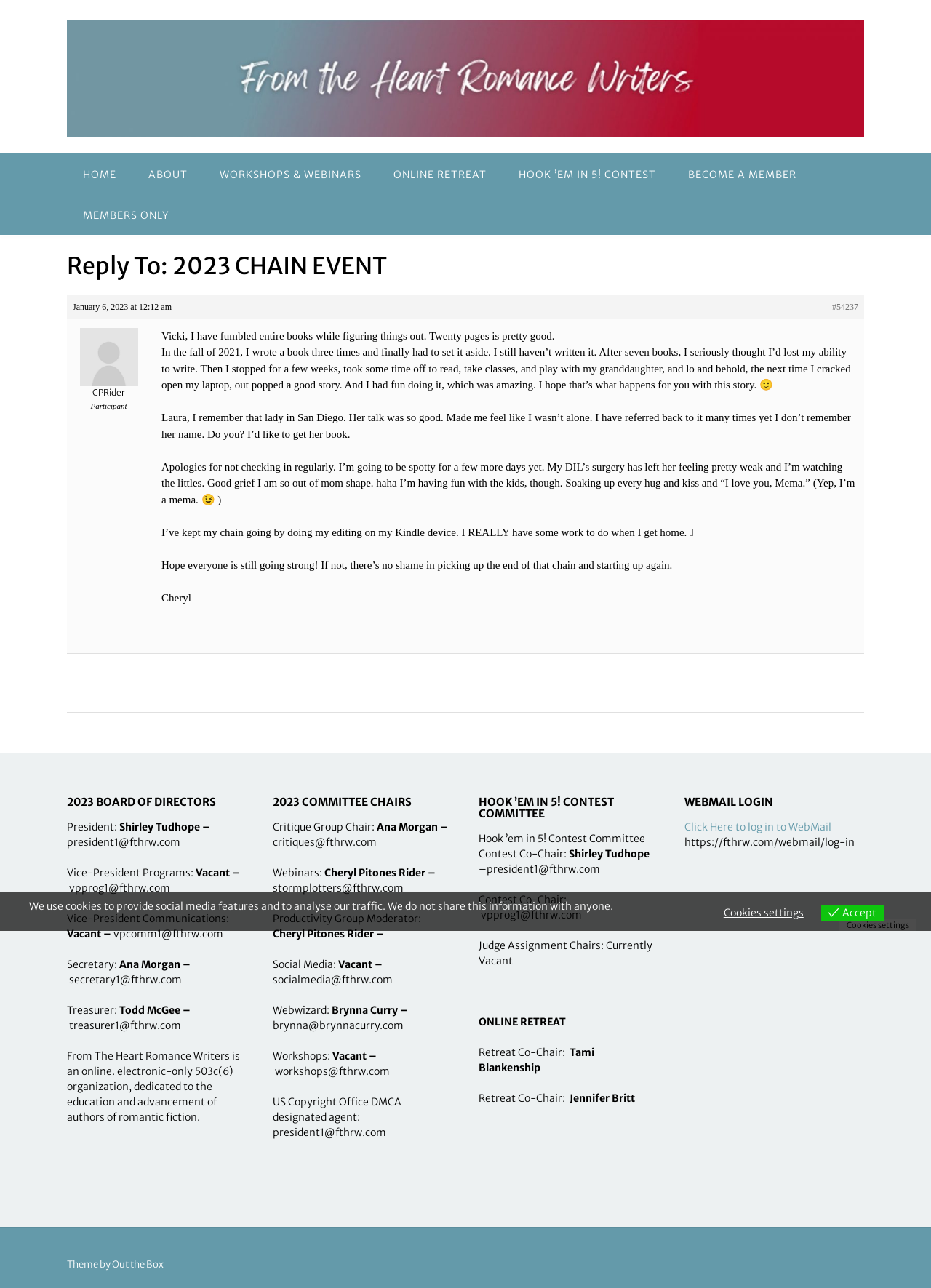Please identify the bounding box coordinates of the element I need to click to follow this instruction: "Click ONLINE RETREAT".

[0.405, 0.119, 0.54, 0.151]